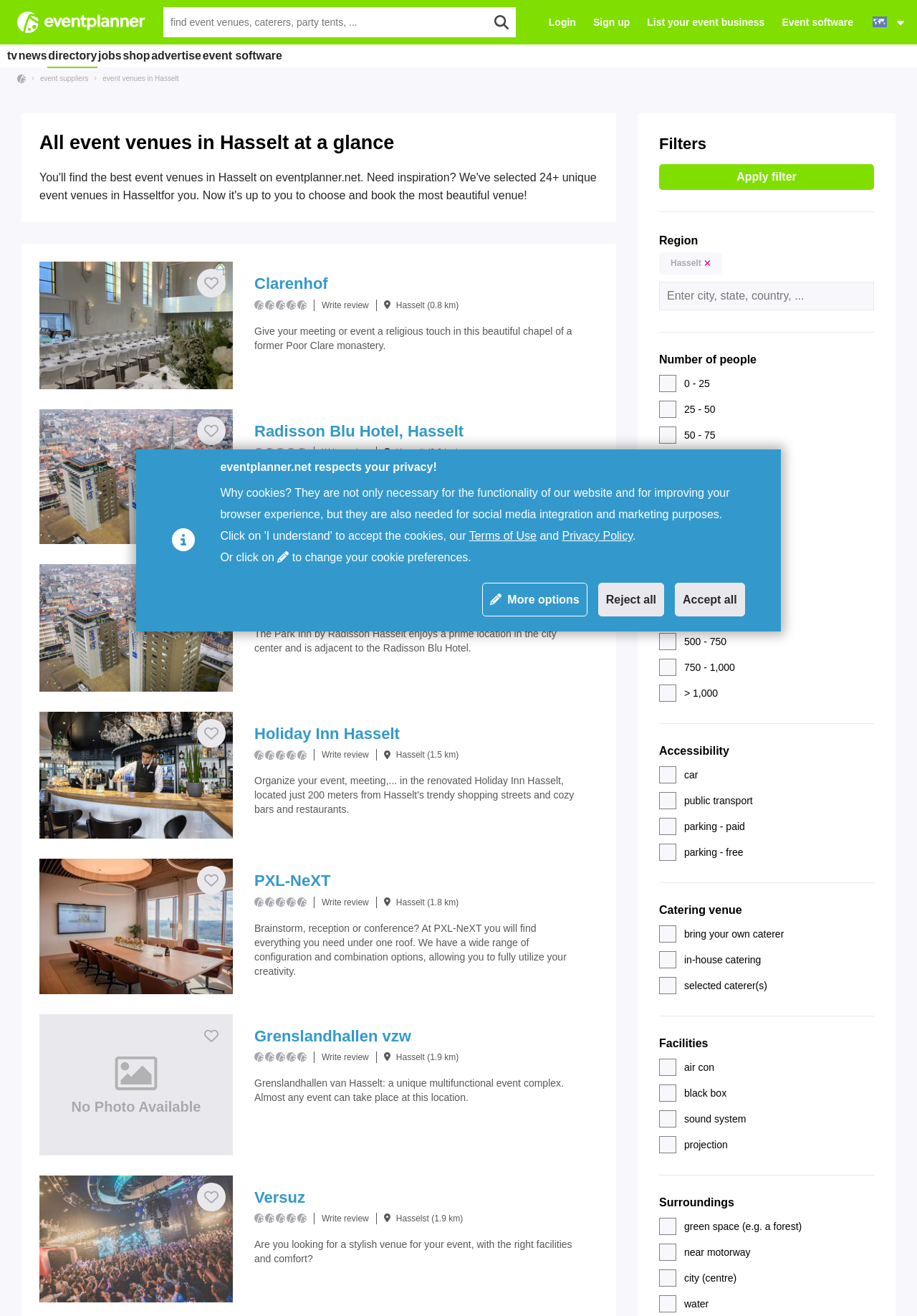Select the bounding box coordinates of the element I need to click to carry out the following instruction: "View the details of Clarenhof".

[0.043, 0.199, 0.652, 0.296]